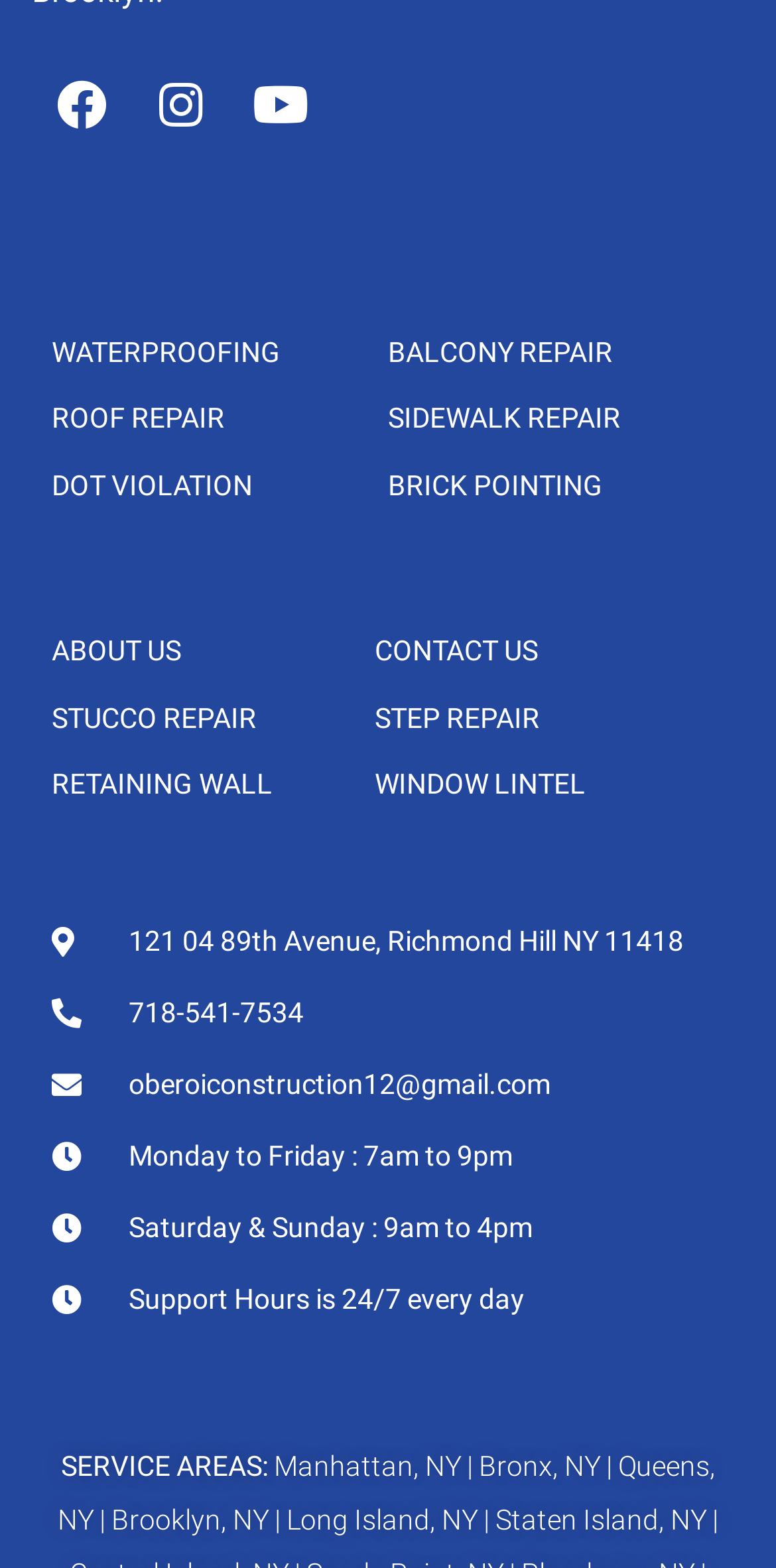Based on the image, provide a detailed response to the question:
How many services are listed on the webpage?

The webpage lists 10 services, including WATERPROOFING, BALCONY REPAIR, ROOF REPAIR, SIDEWALK REPAIR, DOT VIOLATION, BRICK POINTING, STUCCO REPAIR, STEP REPAIR, RETAINING WALL, and WINDOW LINTEL.